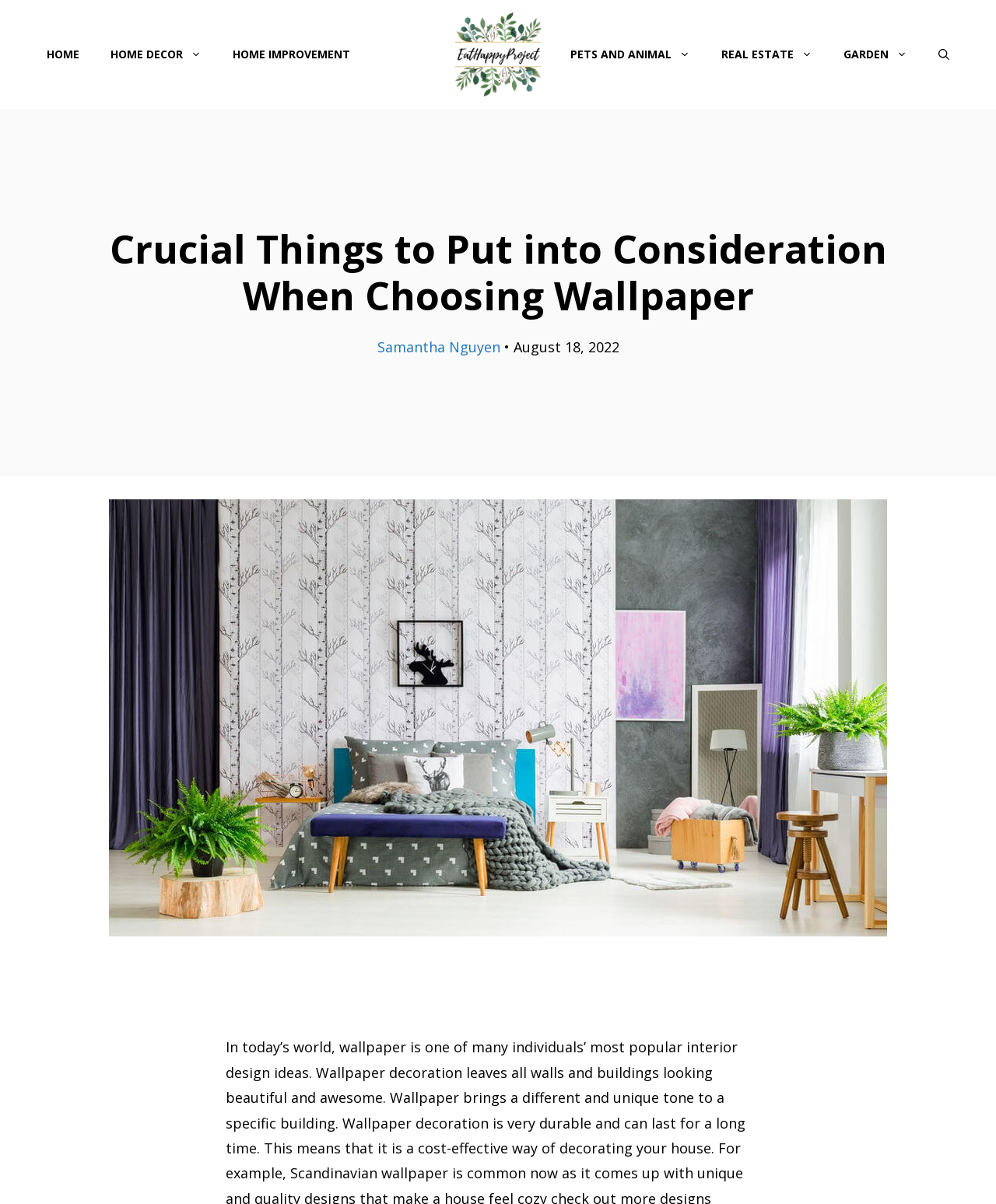Summarize the webpage comprehensively, mentioning all visible components.

The webpage is about choosing wallpaper for interior design, with a focus on its benefits and considerations. At the top, there is a banner with the site's name, "EatHappyProject", accompanied by an image of the same name. Below the banner, a navigation menu with 7 links is situated, including "HOME", "HOME DECOR", "HOME IMPROVEMENT", and others.

The main content of the webpage is headed by a title, "Crucial Things to Put into Consideration When Choosing Wallpaper", which is centered near the top of the page. Below the title, there is a link to the author, "Samantha Nguyen", followed by a bullet point and a timestamp, "August 18, 2022".

The main article begins below the author information, discussing the popularity of wallpaper as an interior design idea. The text explains how wallpaper can enhance the appearance of walls and buildings, its durability, and cost-effectiveness. The article appears to be a comprehensive guide to choosing wallpaper, with the provided text serving as an introduction to the topic.